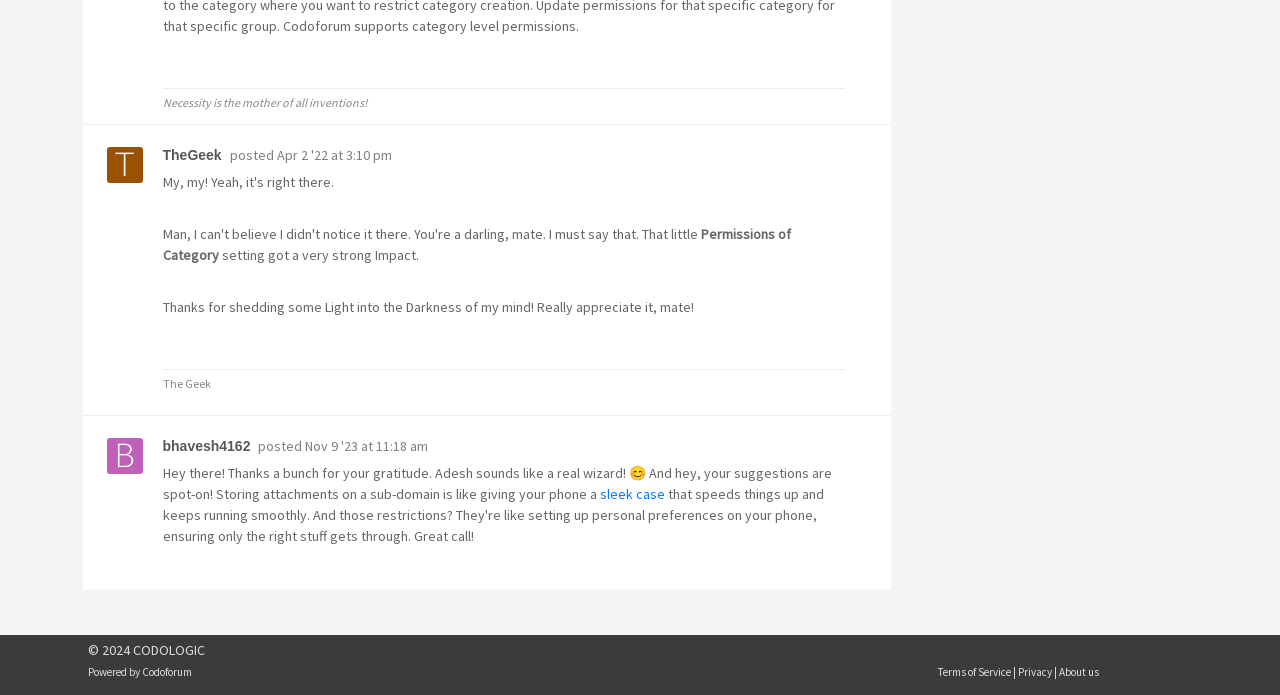Locate the bounding box coordinates of the element I should click to achieve the following instruction: "Check the date of the post".

[0.216, 0.21, 0.306, 0.236]